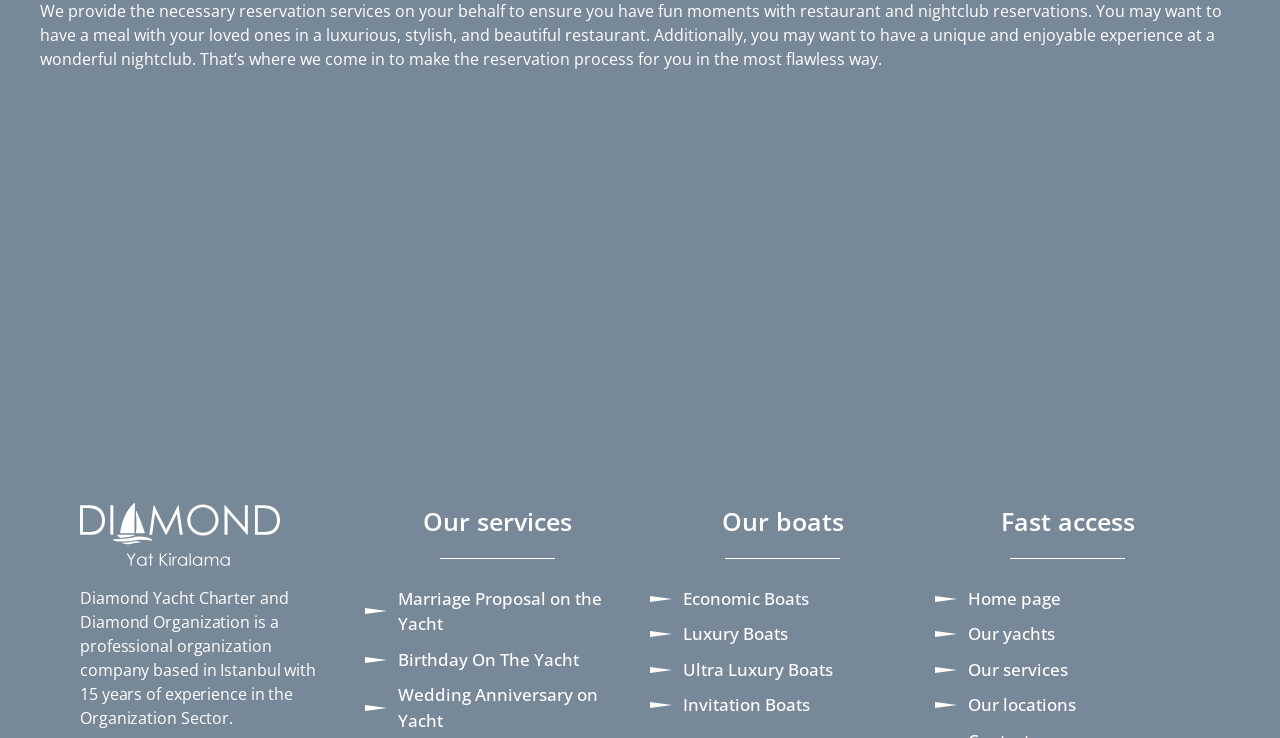Ascertain the bounding box coordinates for the UI element detailed here: "alt="Ruby"". The coordinates should be provided as [left, top, right, bottom] with each value being a float between 0 and 1.

[0.023, 0.183, 0.256, 0.485]